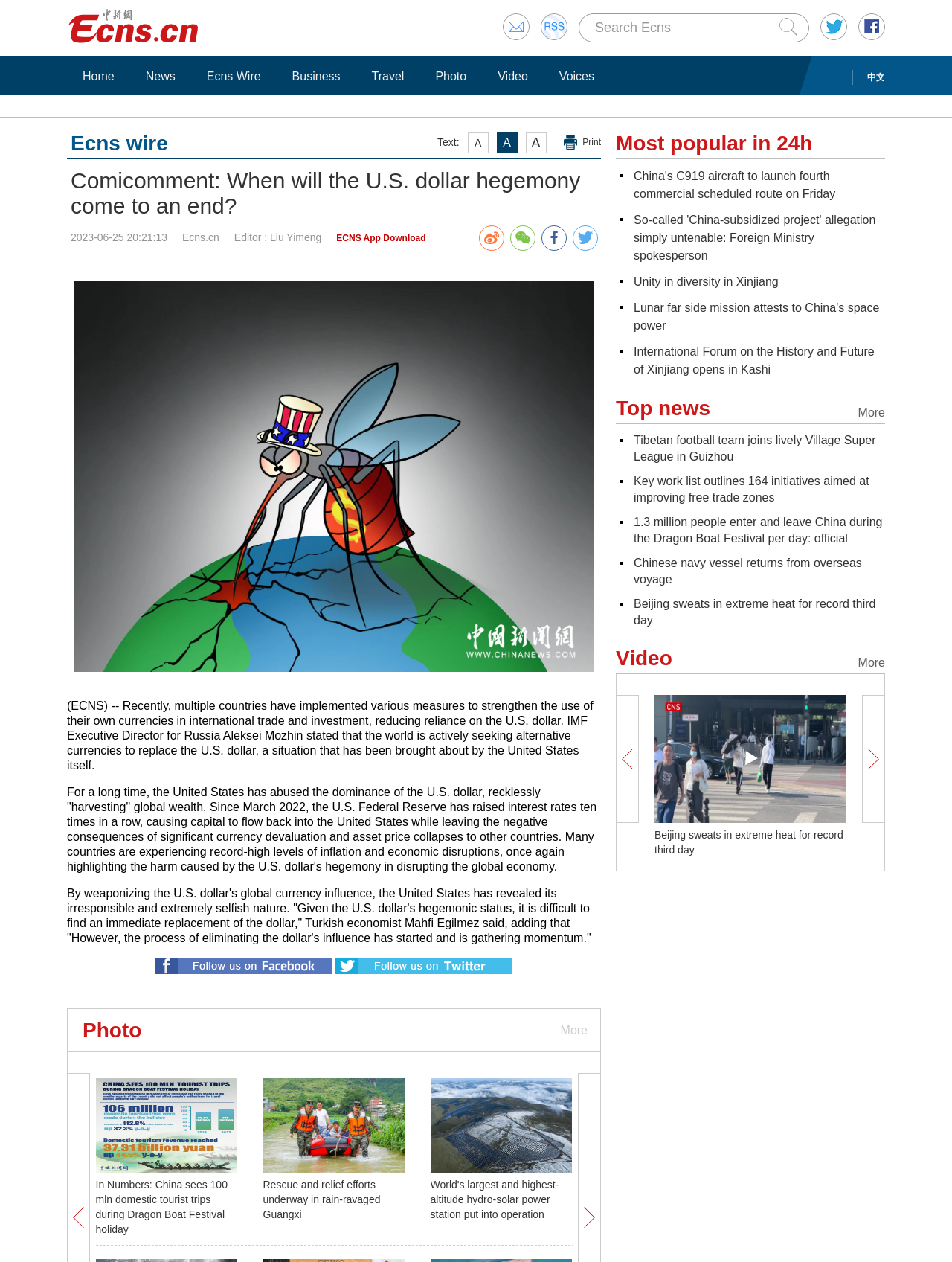Locate the bounding box of the UI element with the following description: "DsoFc".

None